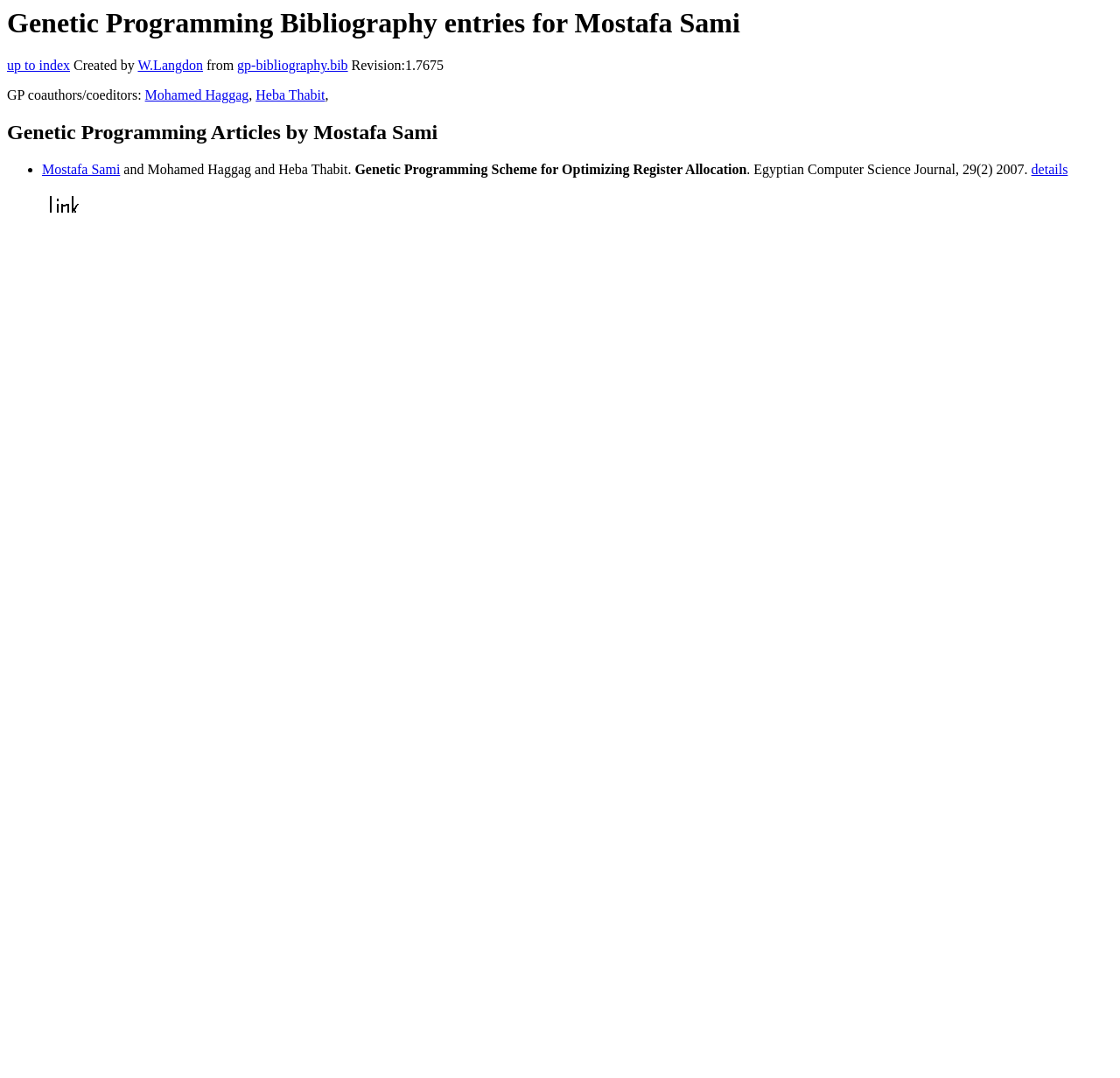Extract the bounding box coordinates for the described element: "Heba Thabit". The coordinates should be represented as four float numbers between 0 and 1: [left, top, right, bottom].

[0.228, 0.082, 0.29, 0.095]